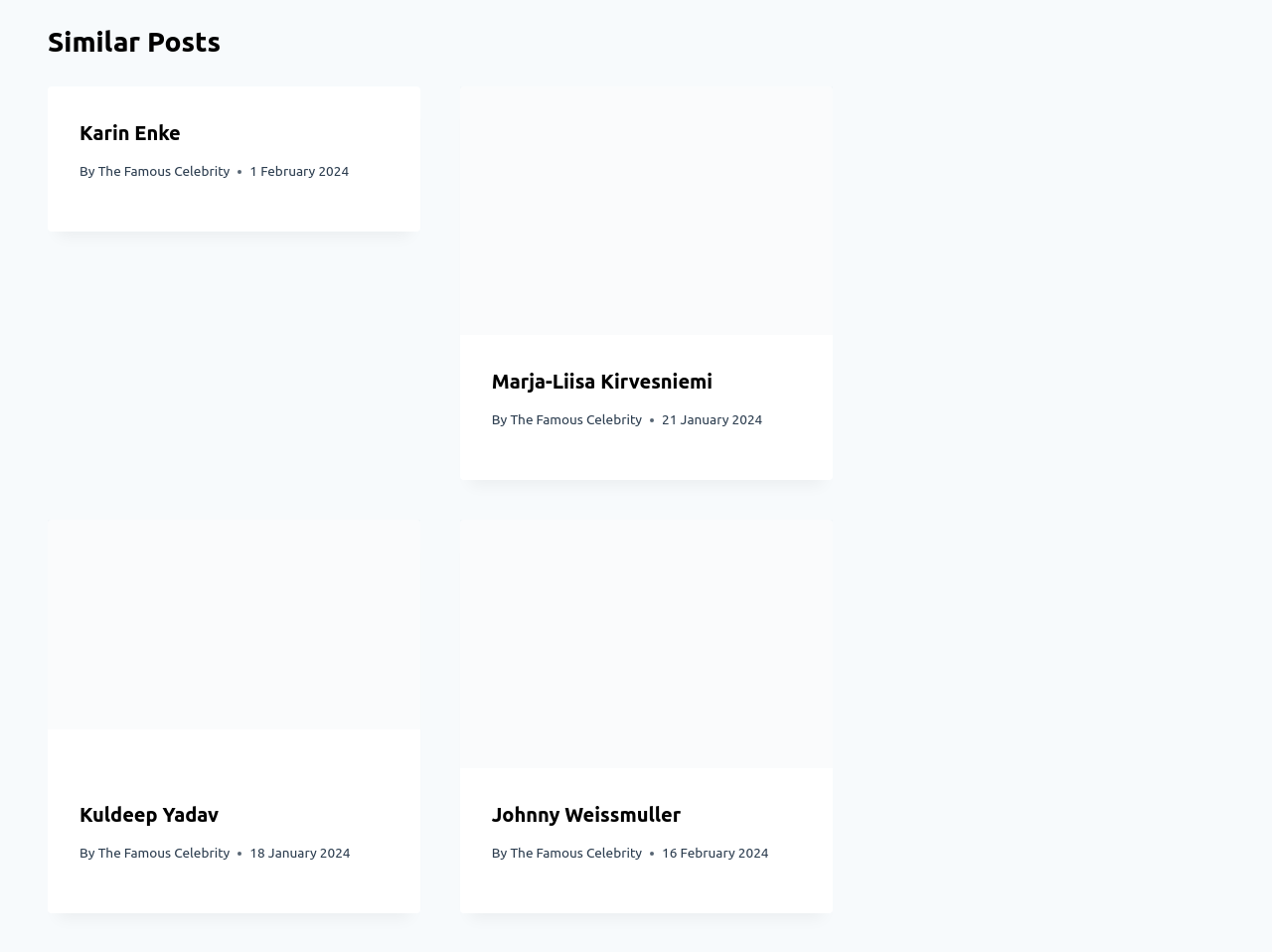Determine the bounding box coordinates of the element's region needed to click to follow the instruction: "Check Johnny Weissmuller". Provide these coordinates as four float numbers between 0 and 1, formatted as [left, top, right, bottom].

[0.387, 0.843, 0.535, 0.867]